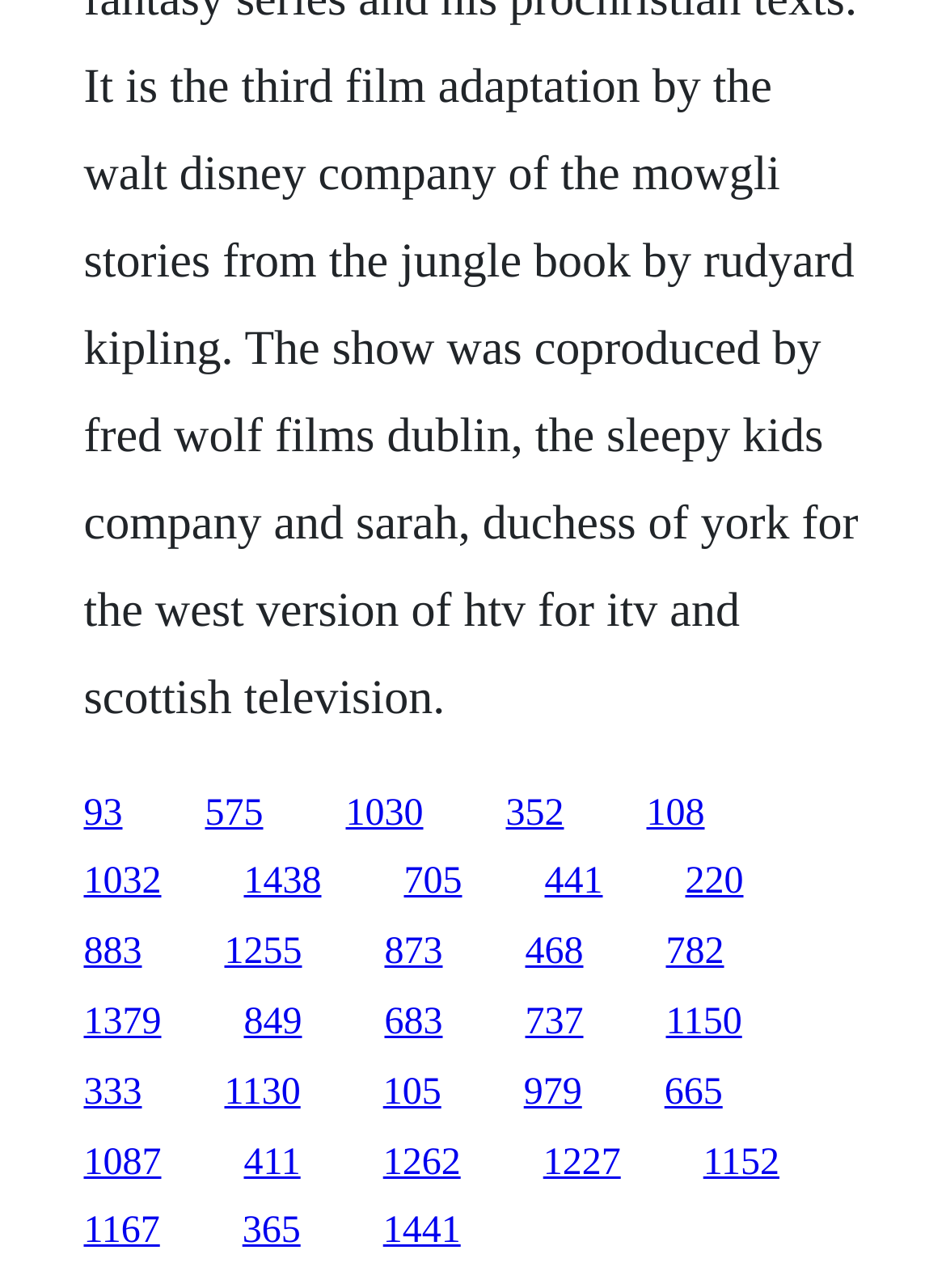Please give the bounding box coordinates of the area that should be clicked to fulfill the following instruction: "click the first link". The coordinates should be in the format of four float numbers from 0 to 1, i.e., [left, top, right, bottom].

[0.088, 0.615, 0.129, 0.647]